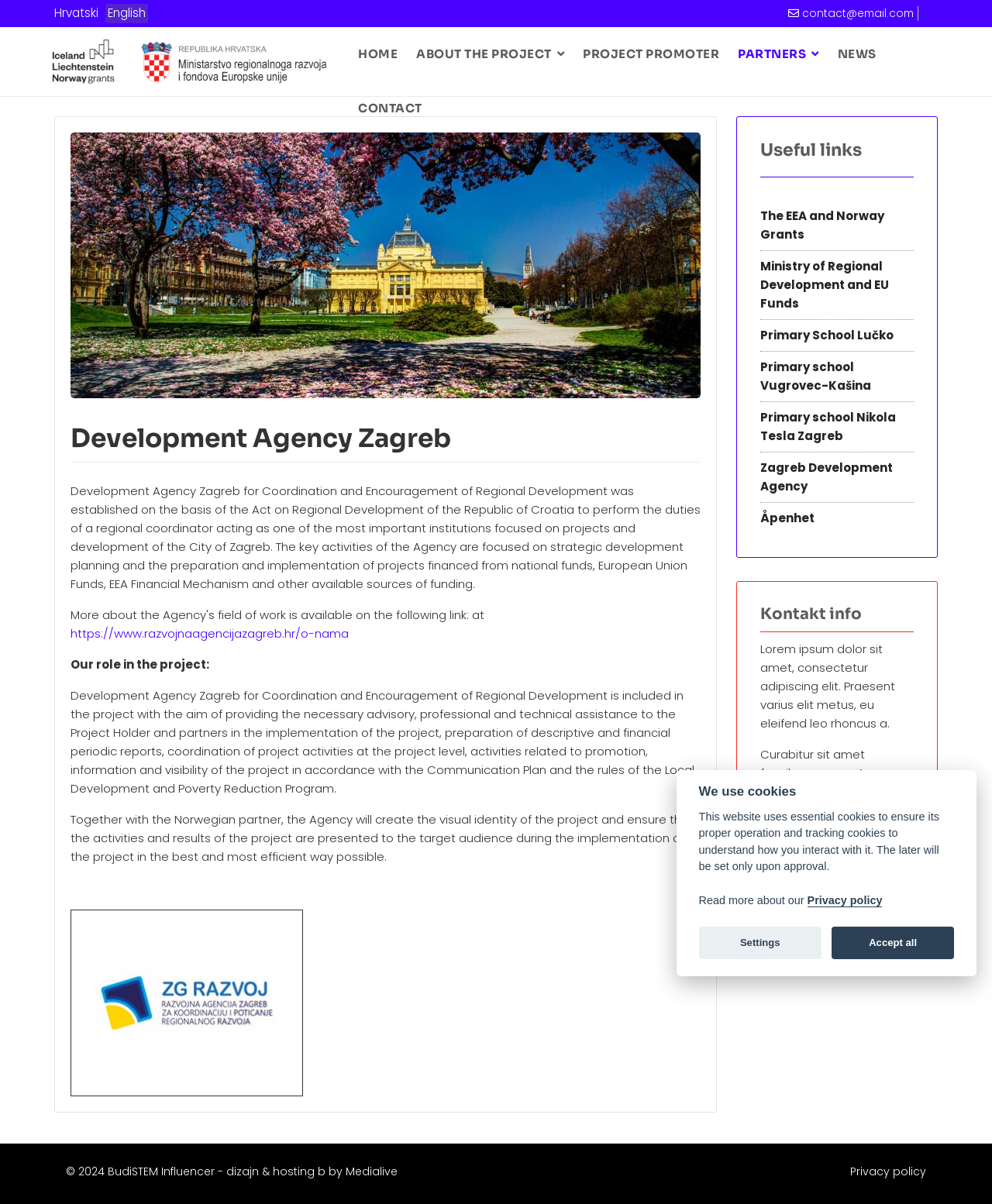Please find the bounding box for the UI element described by: "https://www.razvojnaagencijazagreb.hr/o-nama".

[0.071, 0.519, 0.352, 0.533]